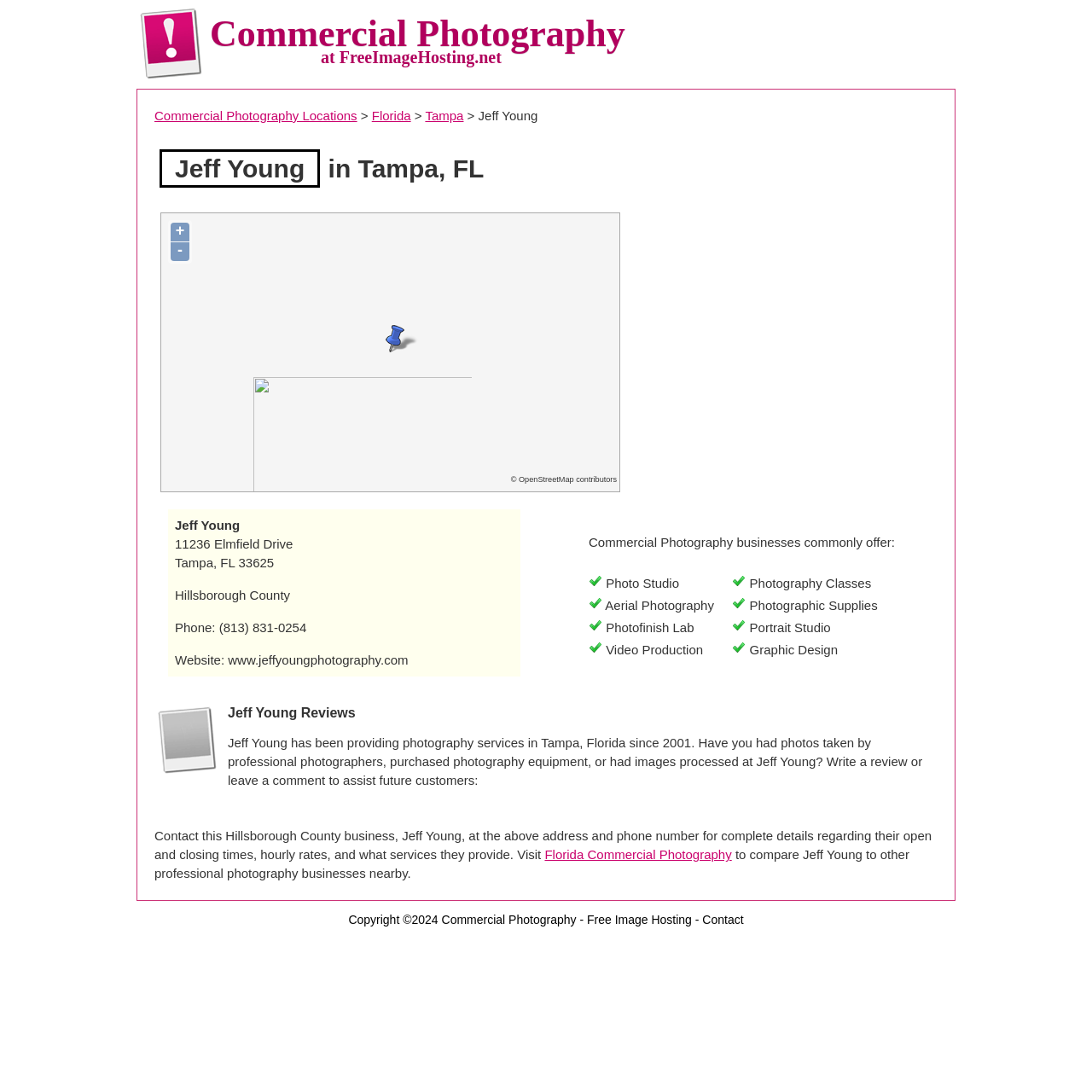Locate the bounding box coordinates for the element described below: "-". The coordinates must be four float values between 0 and 1, formatted as [left, top, right, bottom].

[0.156, 0.222, 0.173, 0.239]